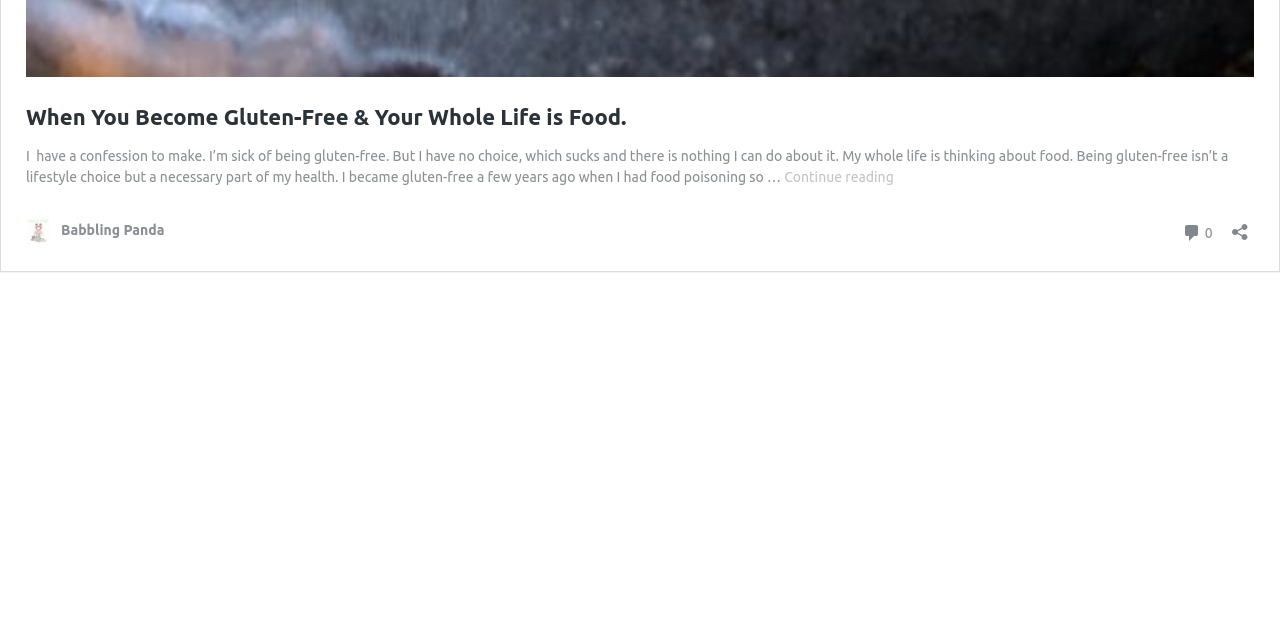Identify the bounding box for the UI element that is described as follows: "alt="gluten-free breakfast at Pacific Hideaway."".

[0.02, 0.1, 0.98, 0.125]